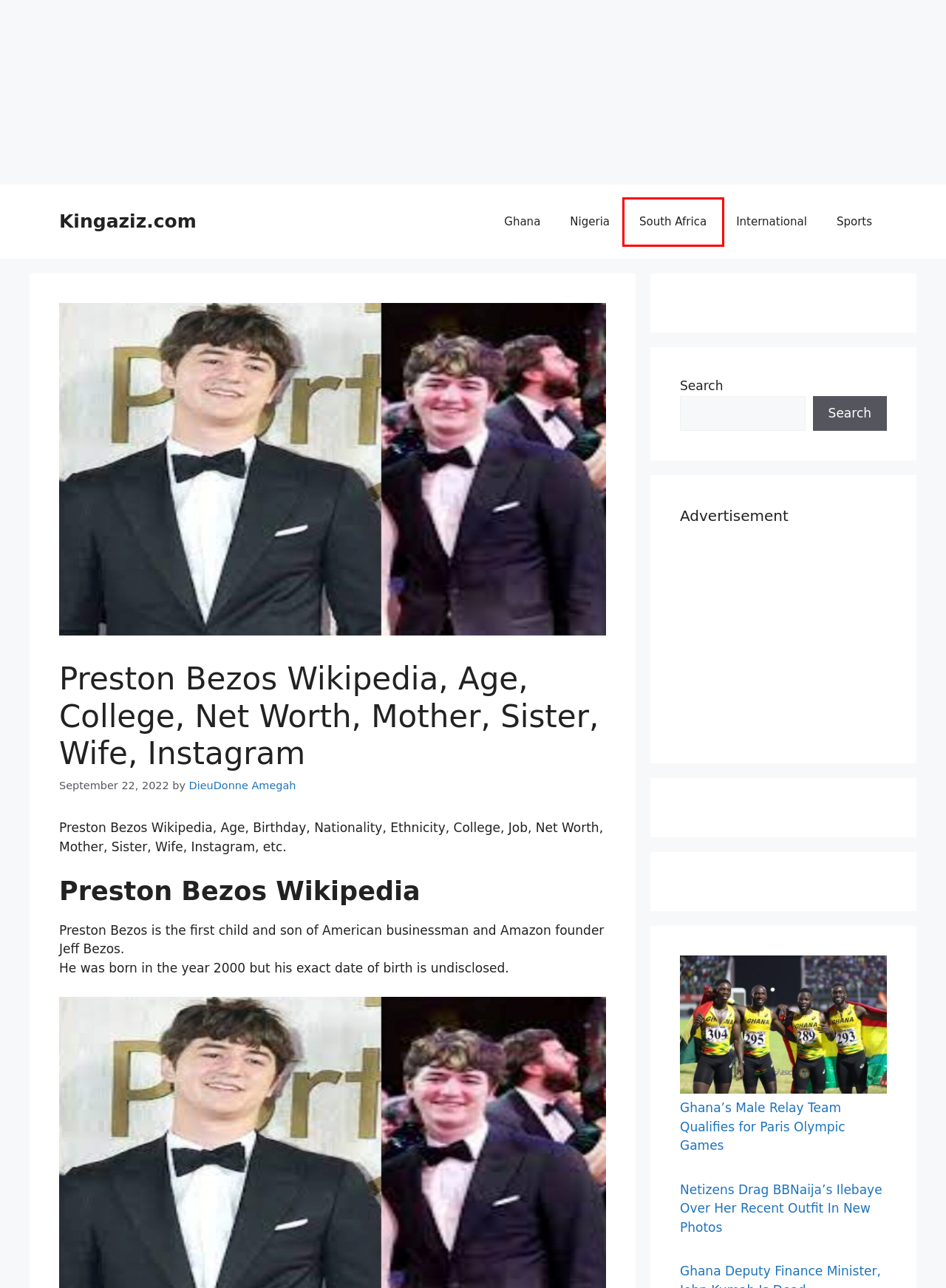Look at the screenshot of a webpage where a red rectangle bounding box is present. Choose the webpage description that best describes the new webpage after clicking the element inside the red bounding box. Here are the candidates:
A. South Africa Latest News - Check Out What Is Trending In South Africa
B. Kumawood Actress Bernice Asare Loses 8-Year-Old Daughter - Kingaziz.com
C. Latest Preston Bezos News Today, Photos, and Videos Trending Now
D. Kingaziz | Latest Entertainment News and Lifestyle Website
E. Ghana’s Male Relay Team Qualifies for Paris Olympic Games - Kingaziz.com
F. Ghana Latest News - Check Out What Is Trending In Ghana
G. International Latest News - Check Out What Is Trending In International
H. Netizens Drag BBNaija’s Ilebaye Over Her Recent Outfit In New Photos

A